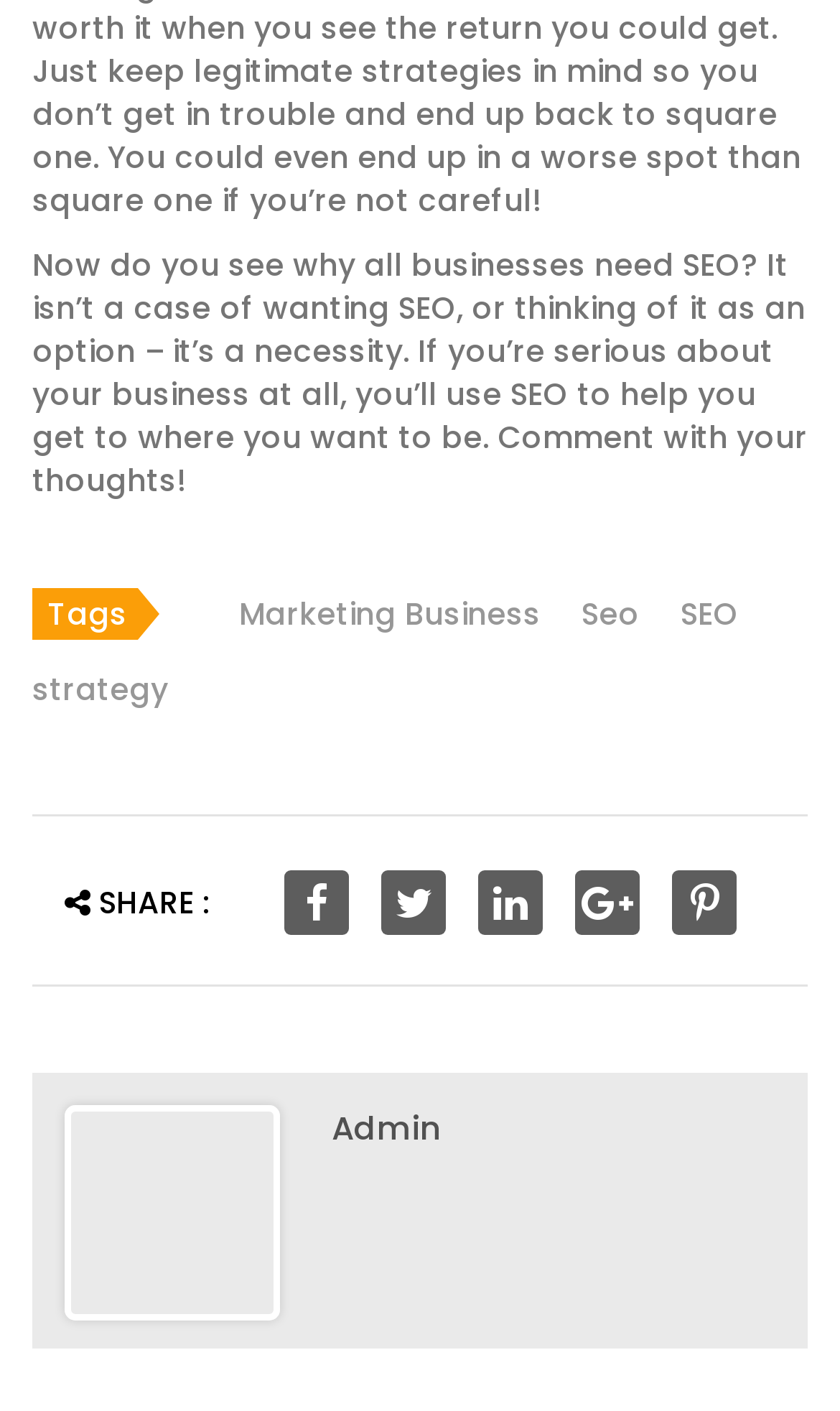Please provide a detailed answer to the question below based on the screenshot: 
How many tags are mentioned?

There are 3 tags mentioned, which are 'Marketing Business', 'Seo', and 'SEO strategy', and they are located near the StaticText 'Tags'.